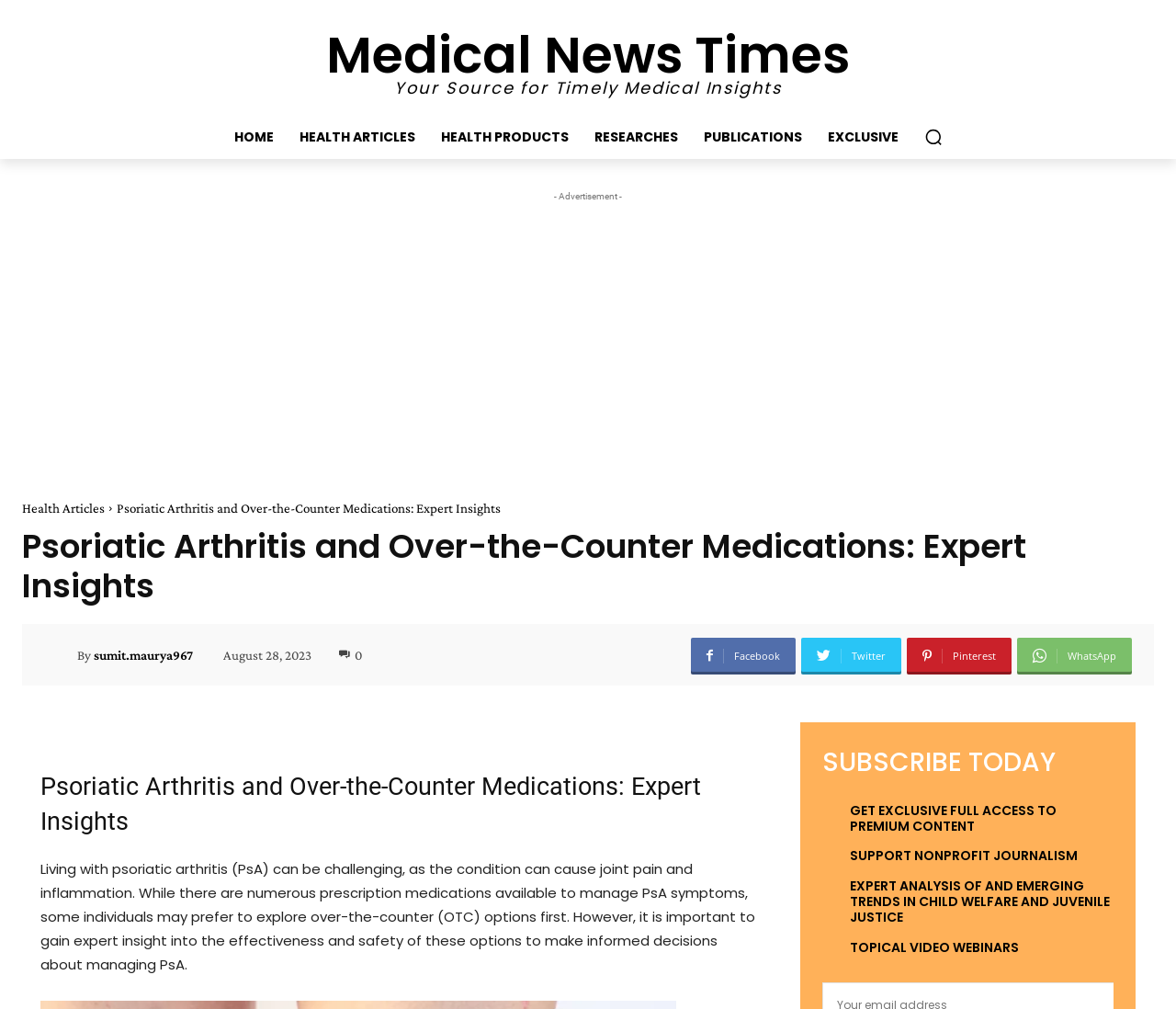Specify the bounding box coordinates of the element's region that should be clicked to achieve the following instruction: "Subscribe to the newsletter". The bounding box coordinates consist of four float numbers between 0 and 1, in the format [left, top, right, bottom].

[0.699, 0.738, 0.897, 0.773]